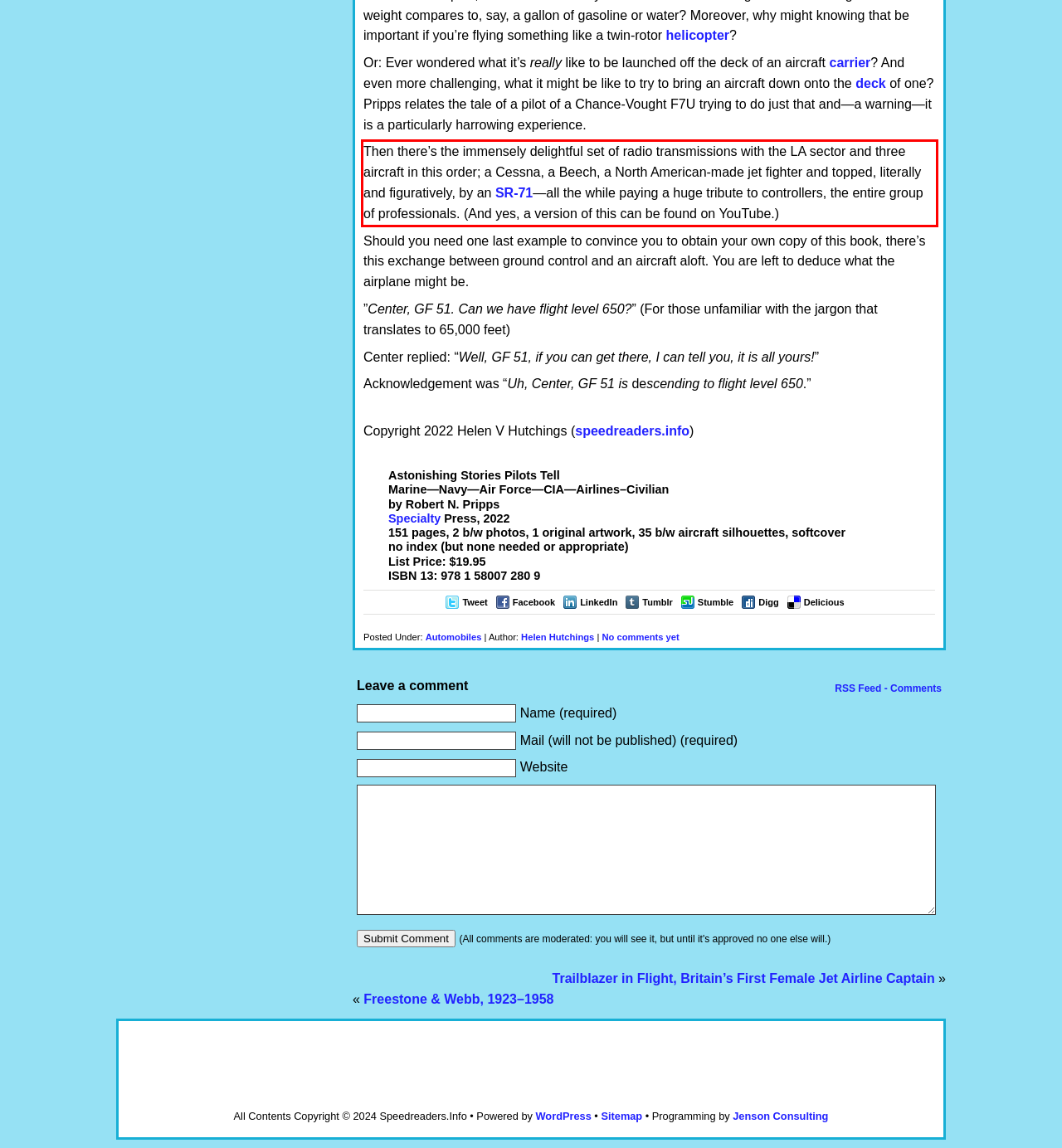Using the provided screenshot of a webpage, recognize the text inside the red rectangle bounding box by performing OCR.

Then there’s the immensely delightful set of radio transmissions with the LA sector and three aircraft in this order; a Cessna, a Beech, a North American-made jet fighter and topped, literally and figuratively, by an SR-71—all the while paying a huge tribute to controllers, the entire group of professionals. (And yes, a version of this can be found on YouTube.)